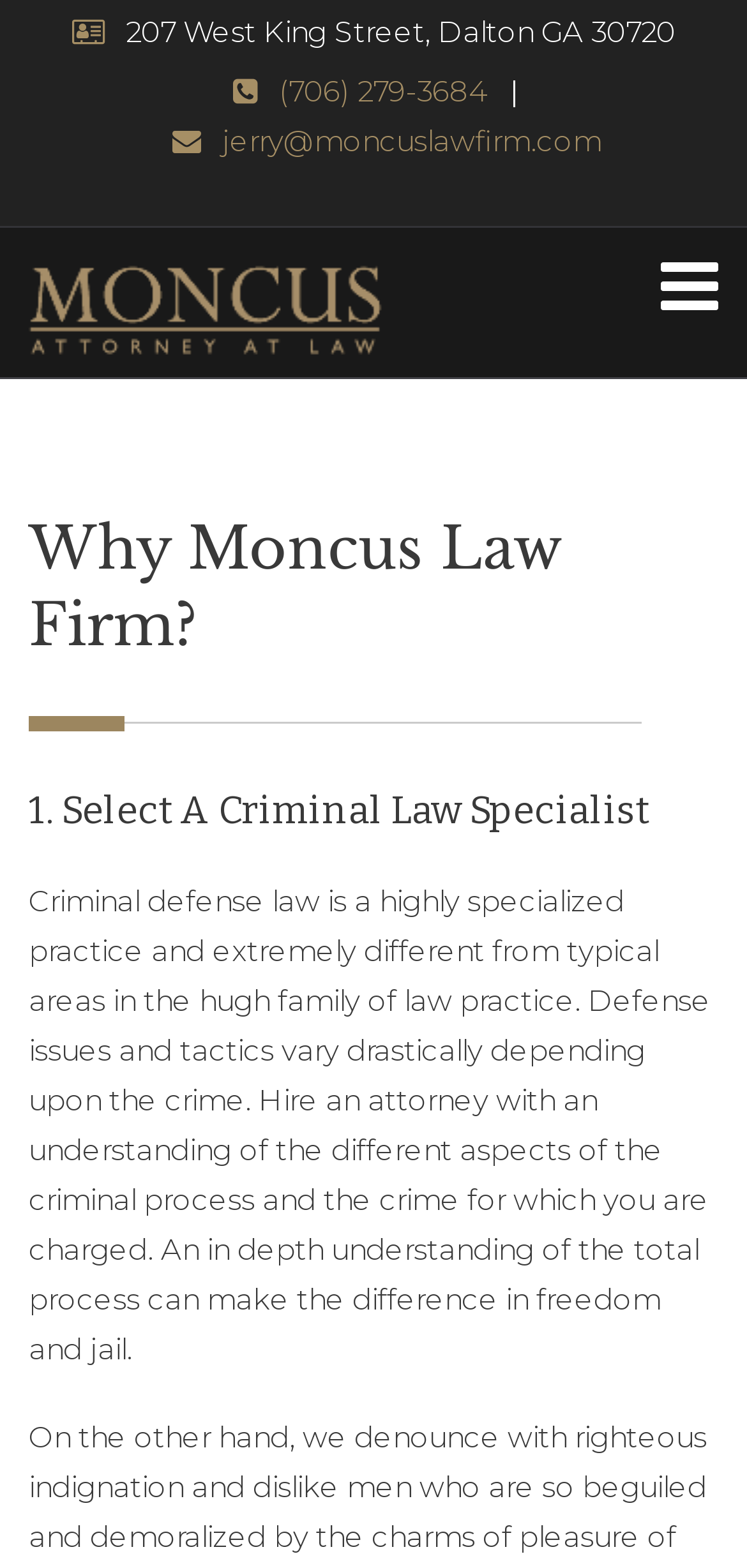What is the importance of hiring a criminal law specialist?
Based on the visual information, provide a detailed and comprehensive answer.

I found the answer by reading the static text element located in the middle of the webpage, which explains the importance of hiring a criminal law specialist. It states that an in-depth understanding of the total process can make the difference in freedom and jail.